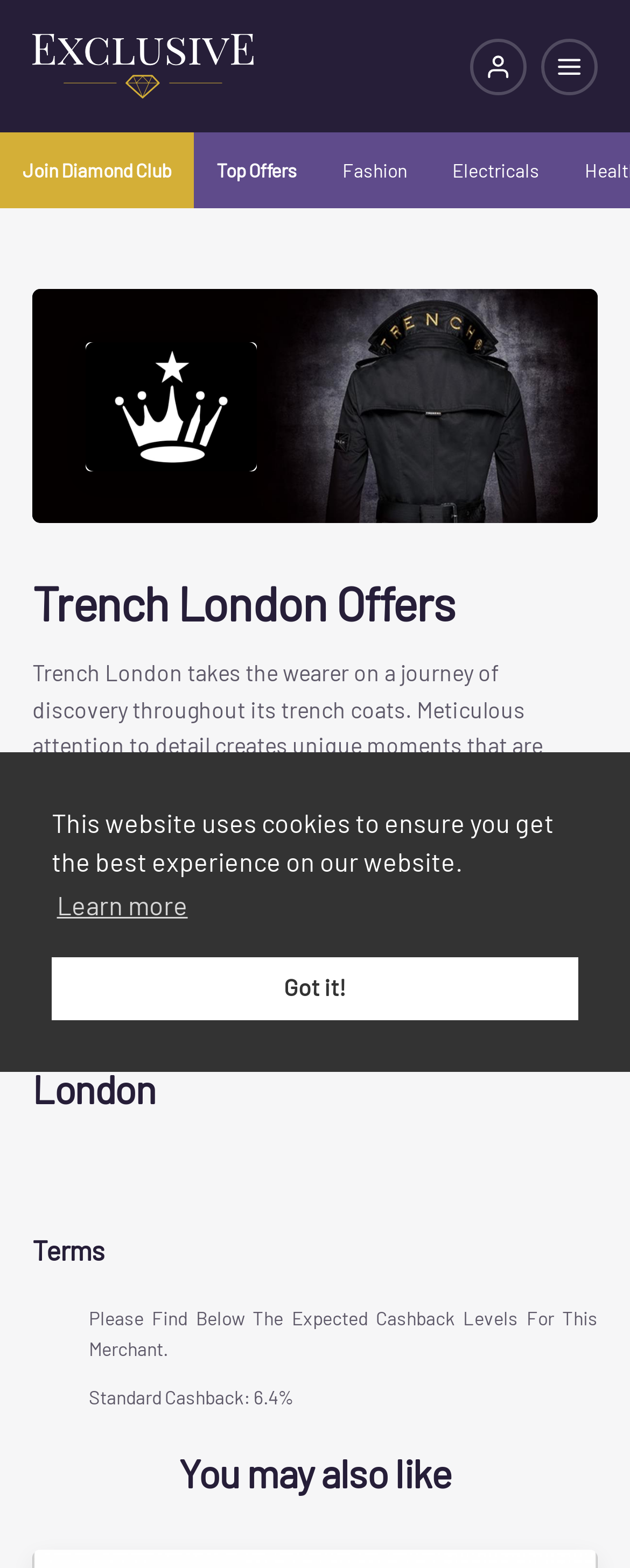Determine the bounding box coordinates for the clickable element required to fulfill the instruction: "Click on Login". Provide the coordinates as four float numbers between 0 and 1, i.e., [left, top, right, bottom].

[0.747, 0.024, 0.837, 0.06]